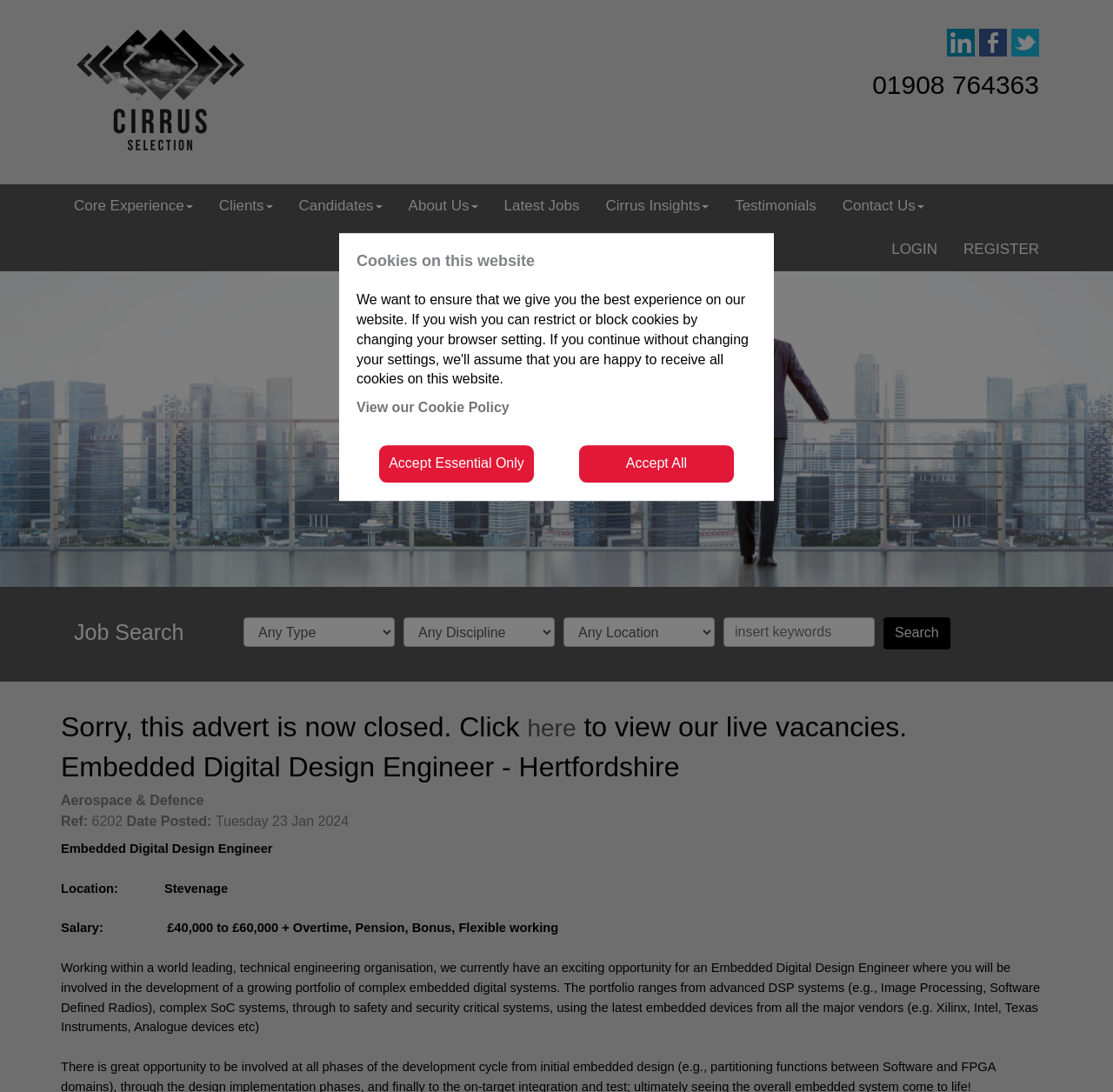Can you provide the bounding box coordinates for the element that should be clicked to implement the instruction: "View latest jobs"?

[0.441, 0.169, 0.532, 0.209]